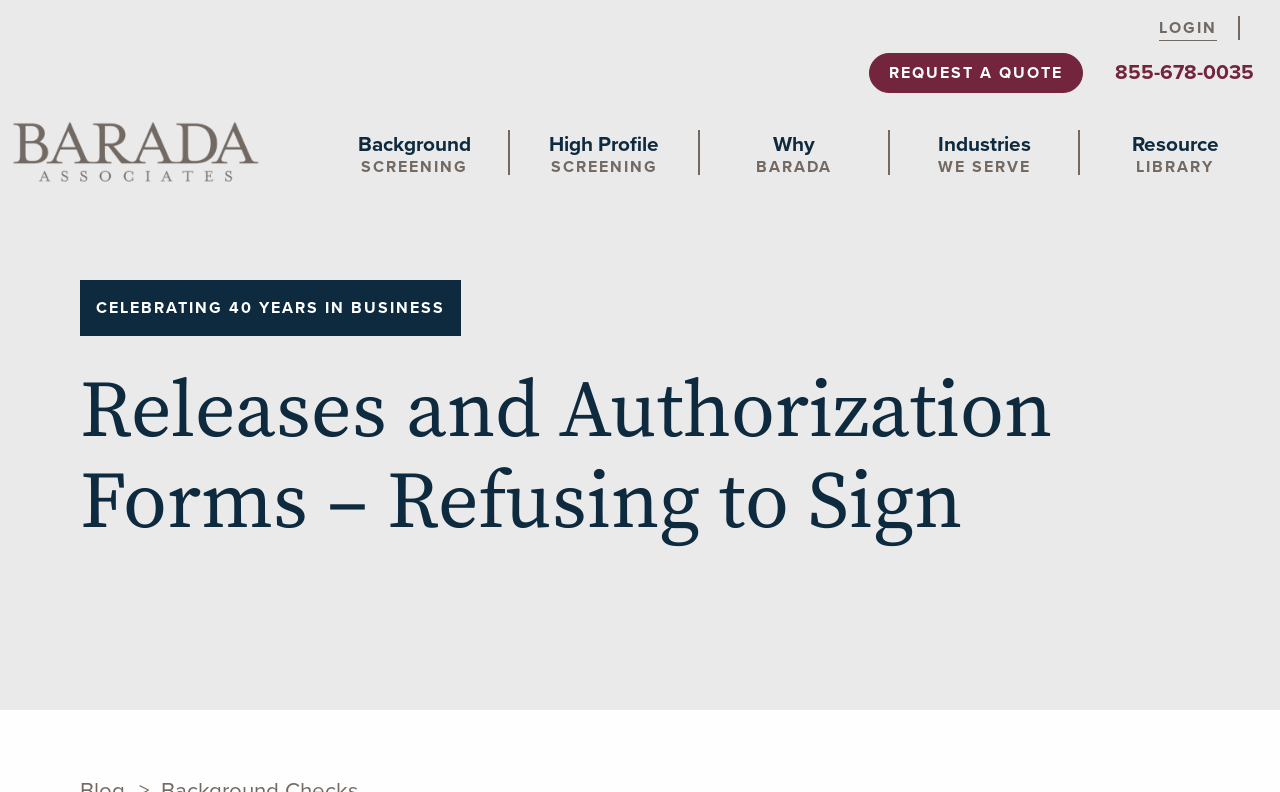Please identify the bounding box coordinates of the element's region that I should click in order to complete the following instruction: "Click on LOGIN". The bounding box coordinates consist of four float numbers between 0 and 1, i.e., [left, top, right, bottom].

[0.905, 0.02, 0.951, 0.052]